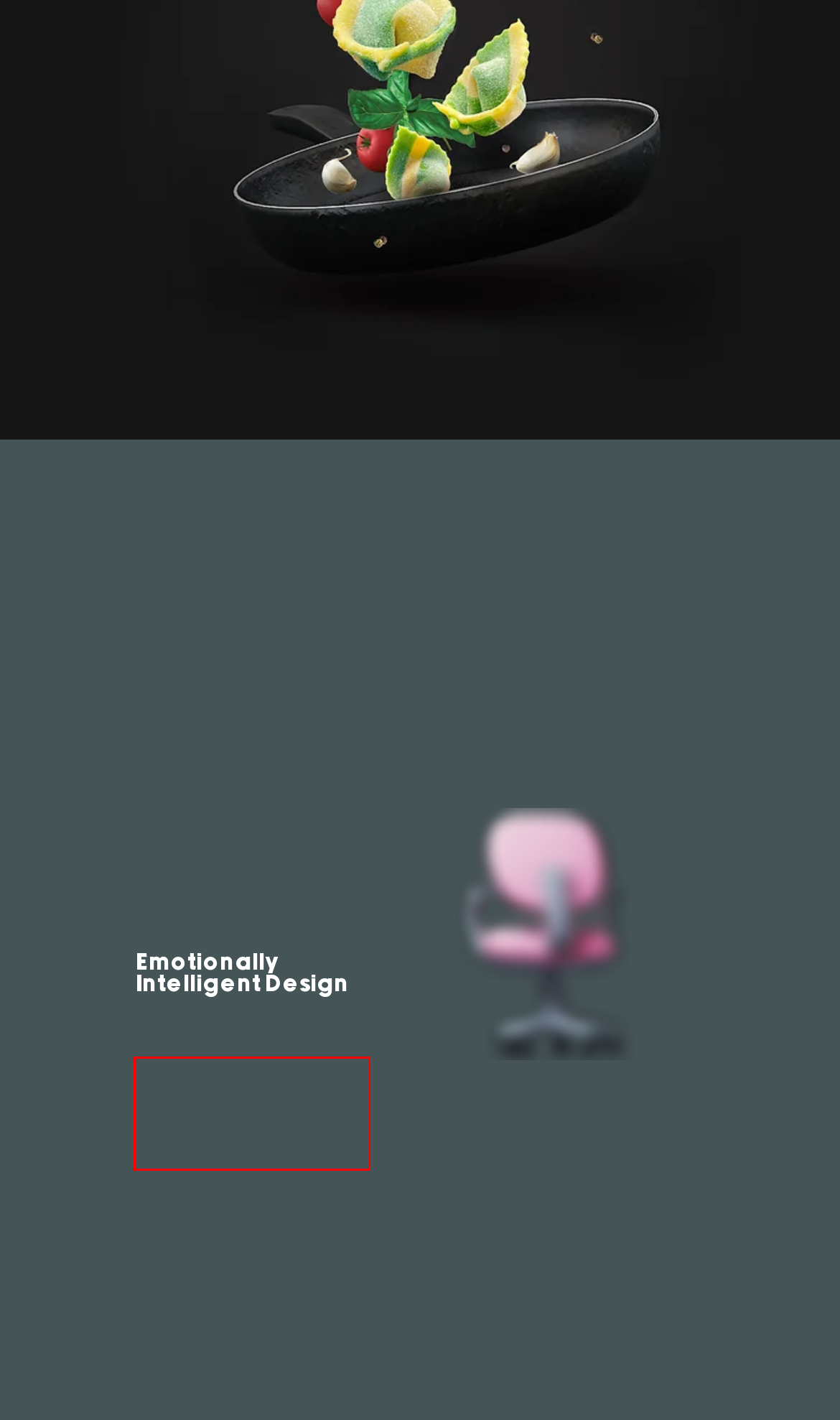Inspect the webpage screenshot that has a red bounding box and use OCR technology to read and display the text inside the red bounding box.

As artists in the creative business we rely on logical operations such as data analysis, marketing strategies, briefs, and positioning statements.